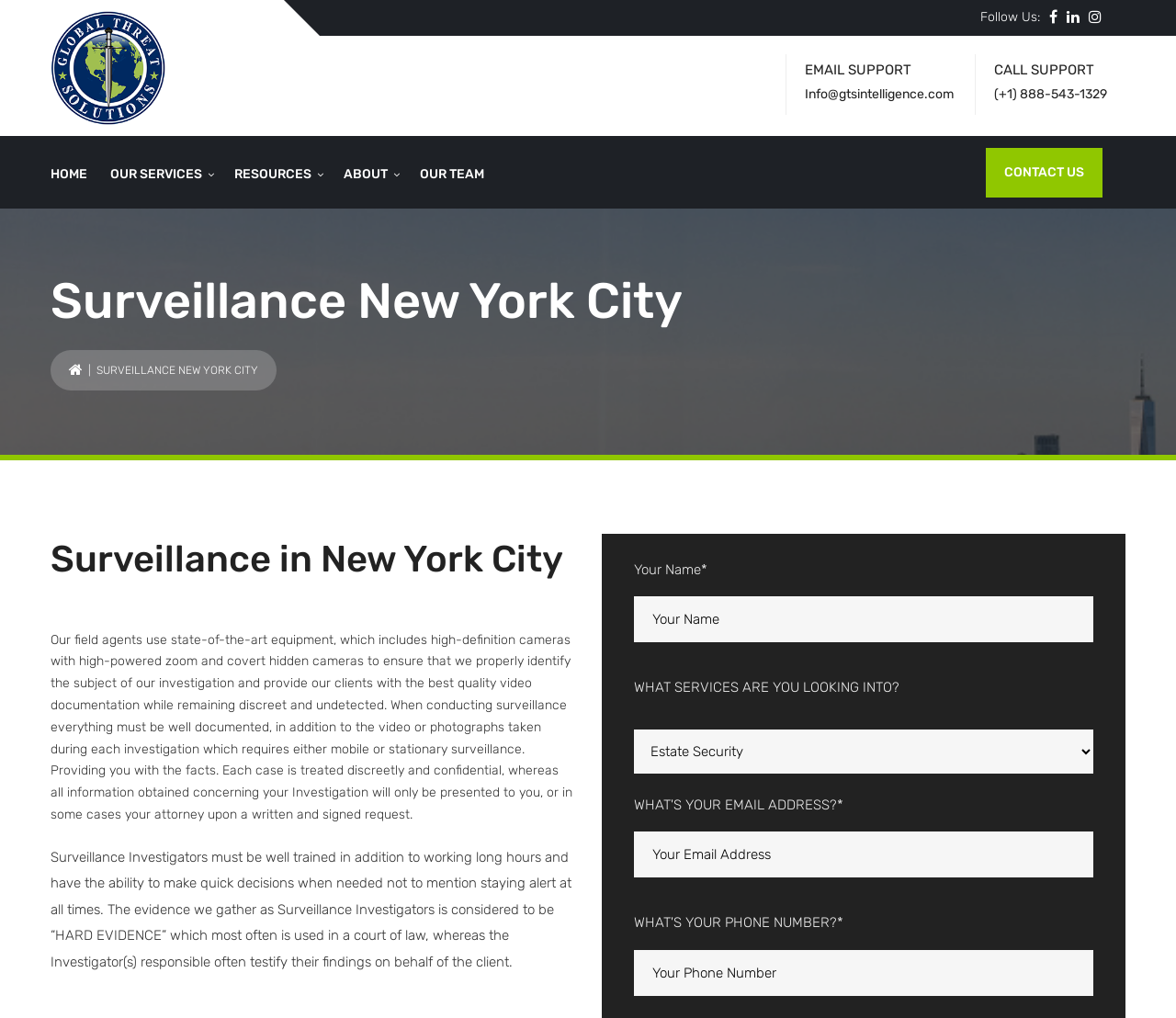Provide a one-word or brief phrase answer to the question:
What is the purpose of the surveillance investigators?

To gather hard evidence